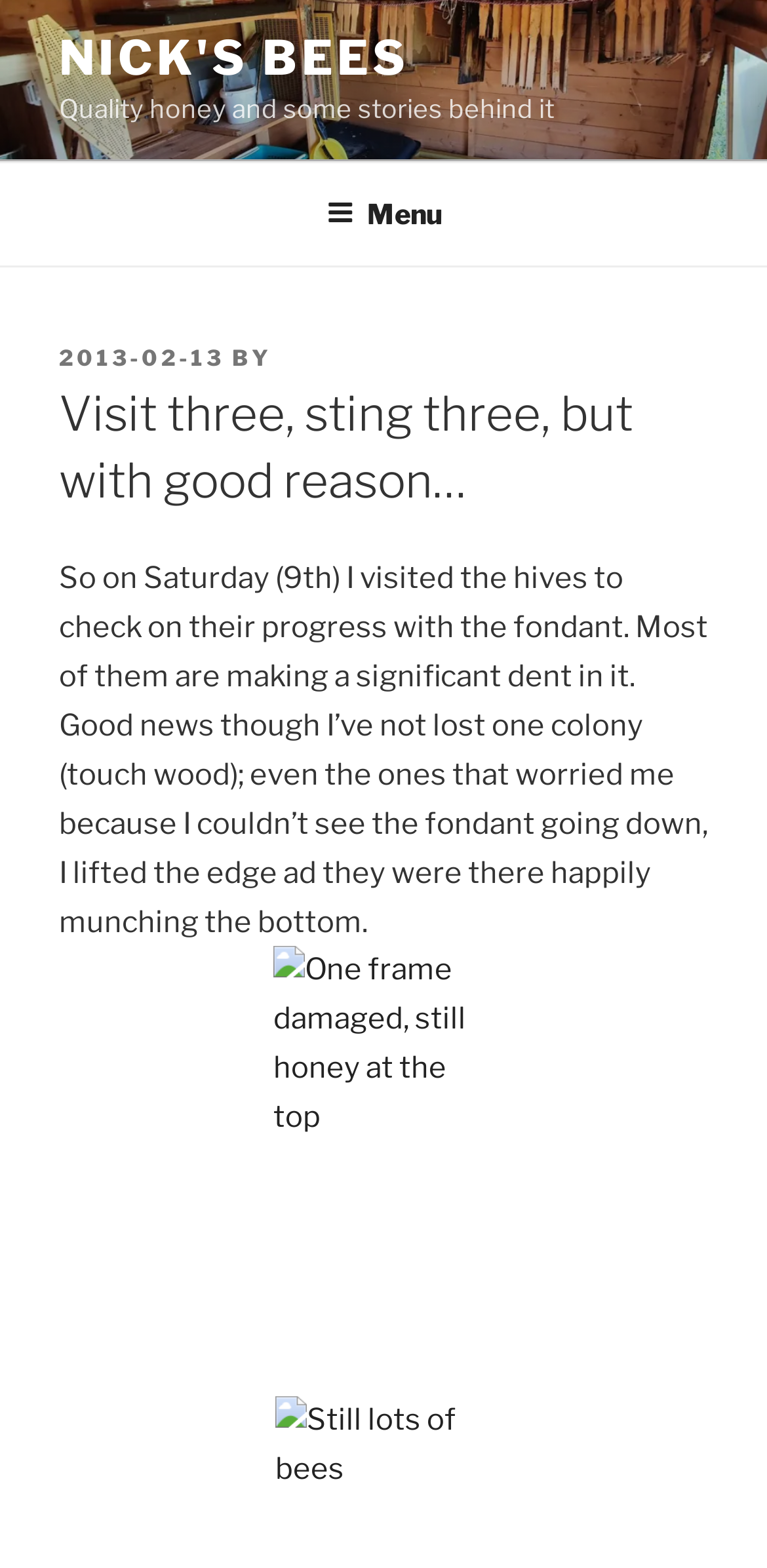What is the author of the latest article?
Provide a short answer using one word or a brief phrase based on the image.

Not specified